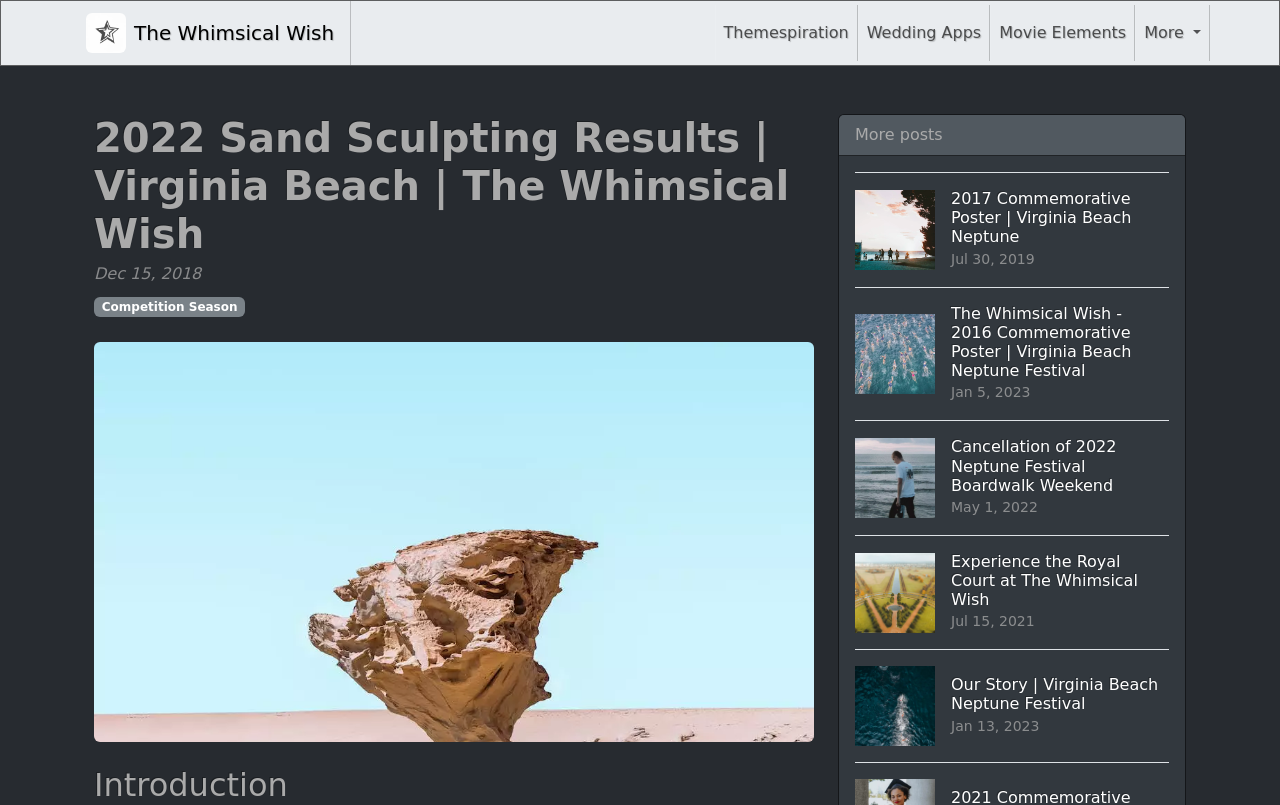Find the bounding box coordinates of the element you need to click on to perform this action: 'View the 2017 Commemorative Poster'. The coordinates should be represented by four float values between 0 and 1, in the format [left, top, right, bottom].

[0.668, 0.214, 0.913, 0.356]